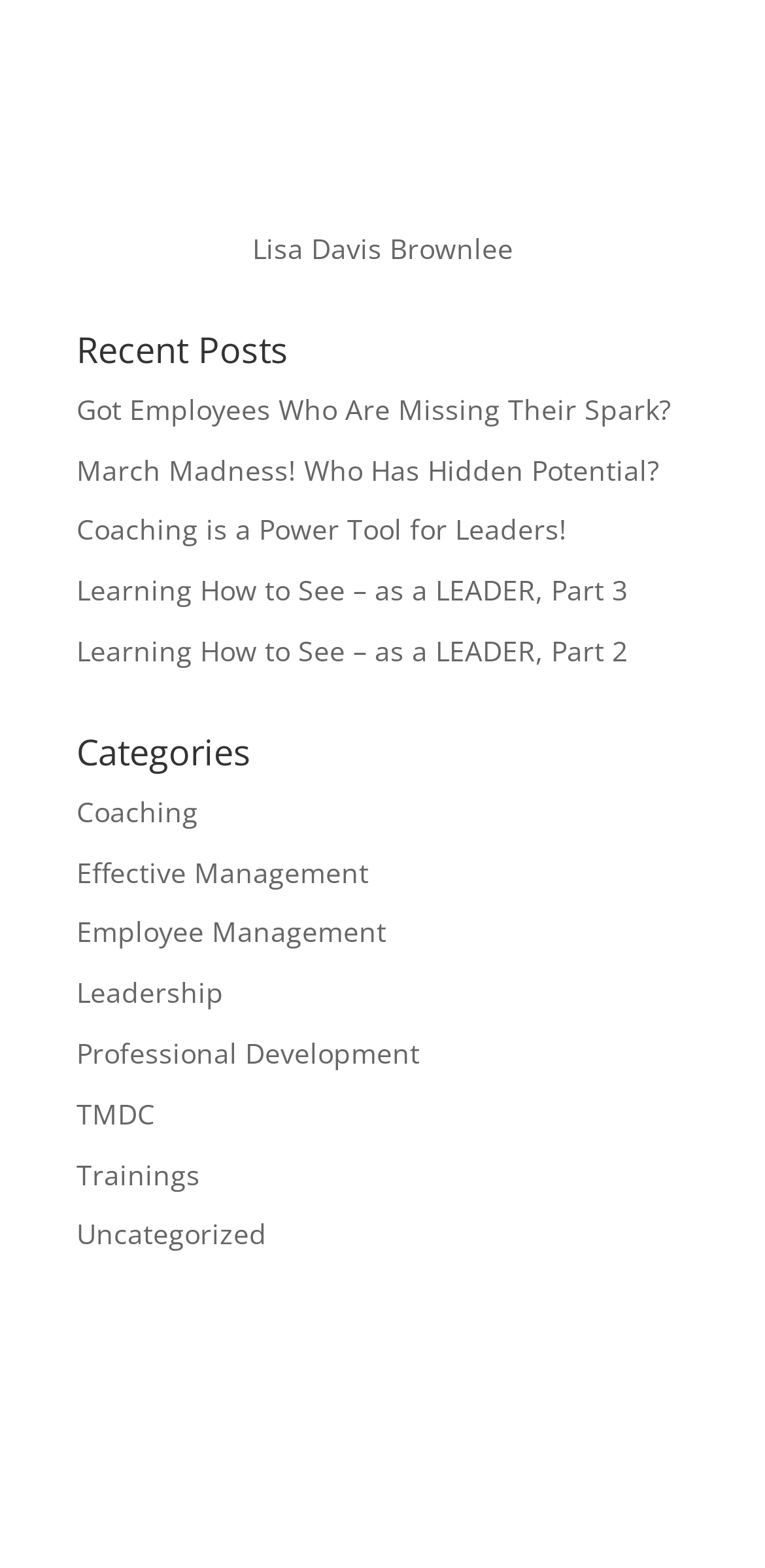Reply to the question with a single word or phrase:
How many links are there under the 'Recent Posts' section?

5